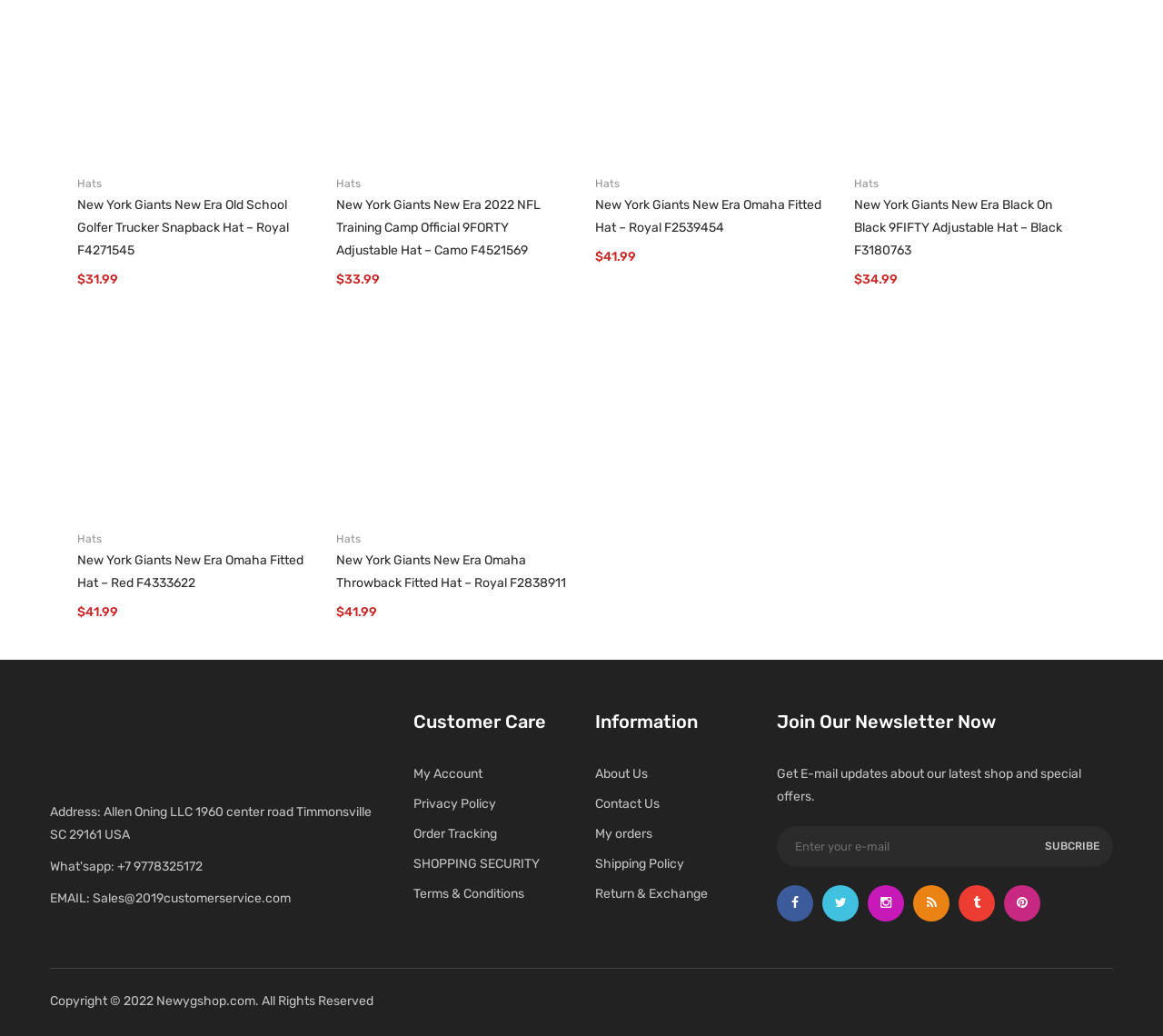Give the bounding box coordinates for this UI element: "Terms & Conditions". The coordinates should be four float numbers between 0 and 1, arranged as [left, top, right, bottom].

[0.355, 0.856, 0.451, 0.871]